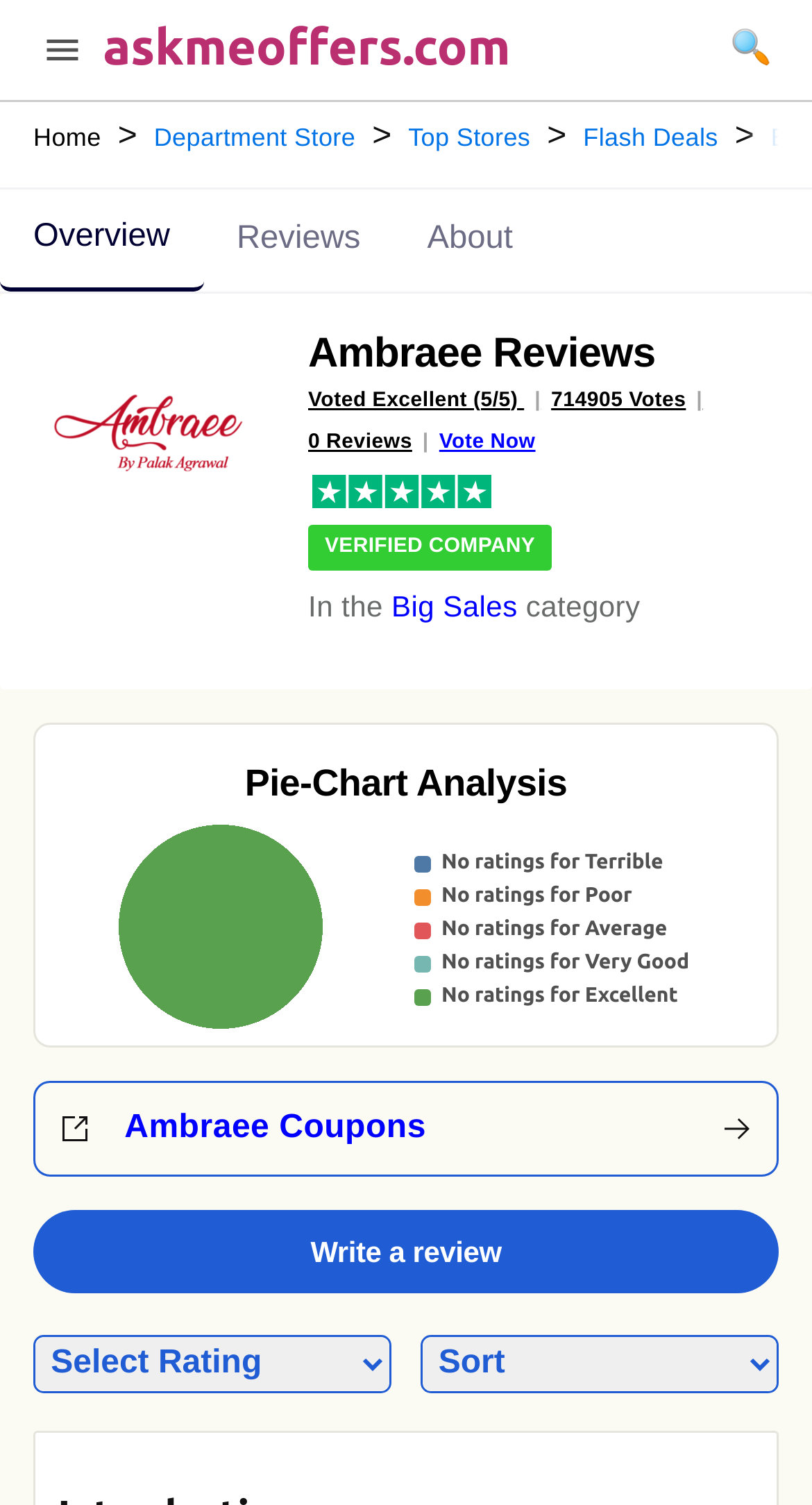Identify the bounding box coordinates of the clickable region necessary to fulfill the following instruction: "Visit Fitness app". The bounding box coordinates should be four float numbers between 0 and 1, i.e., [left, top, right, bottom].

None